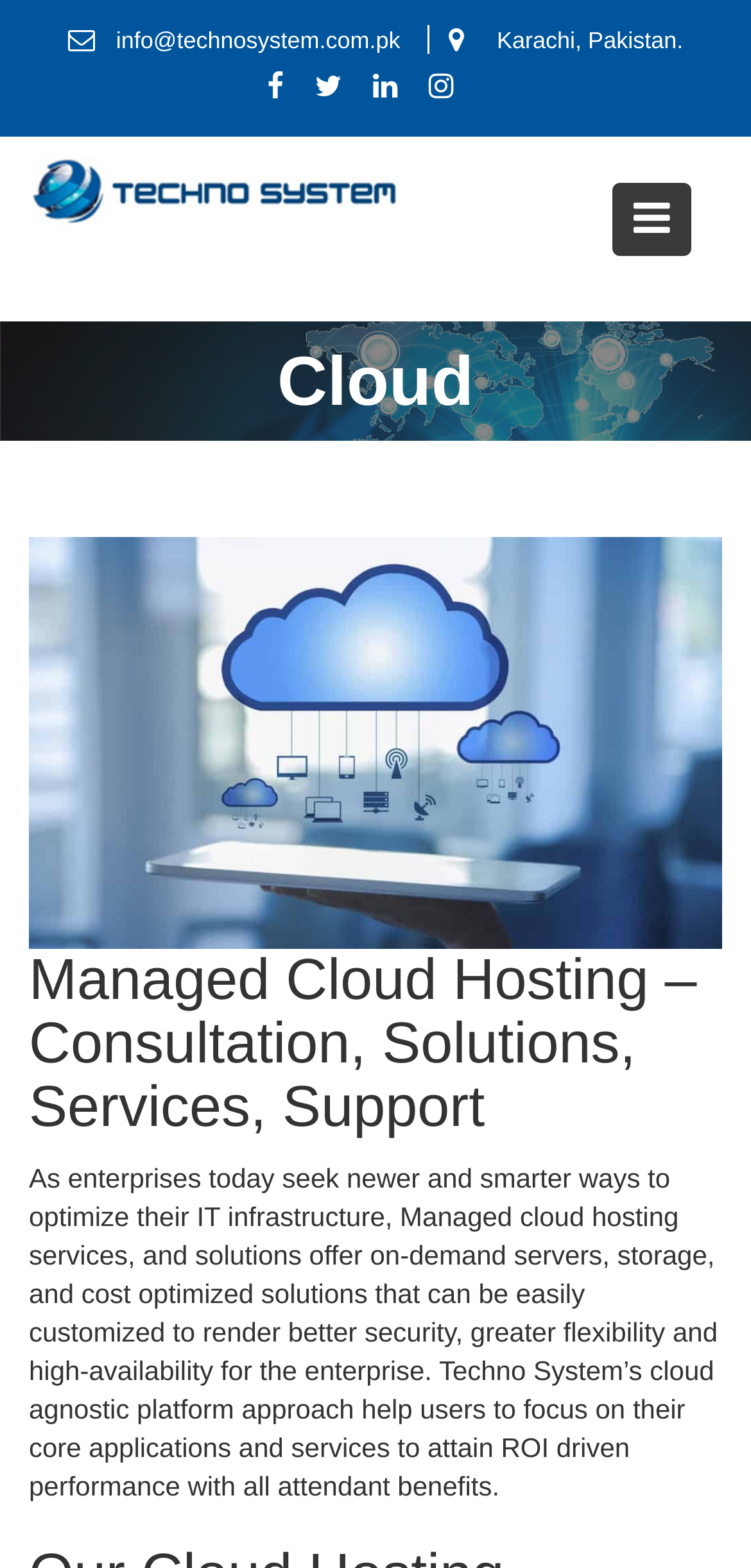Determine the bounding box coordinates (top-left x, top-left y, bottom-right x, bottom-right y) of the UI element described in the following text: Beauty Care

None